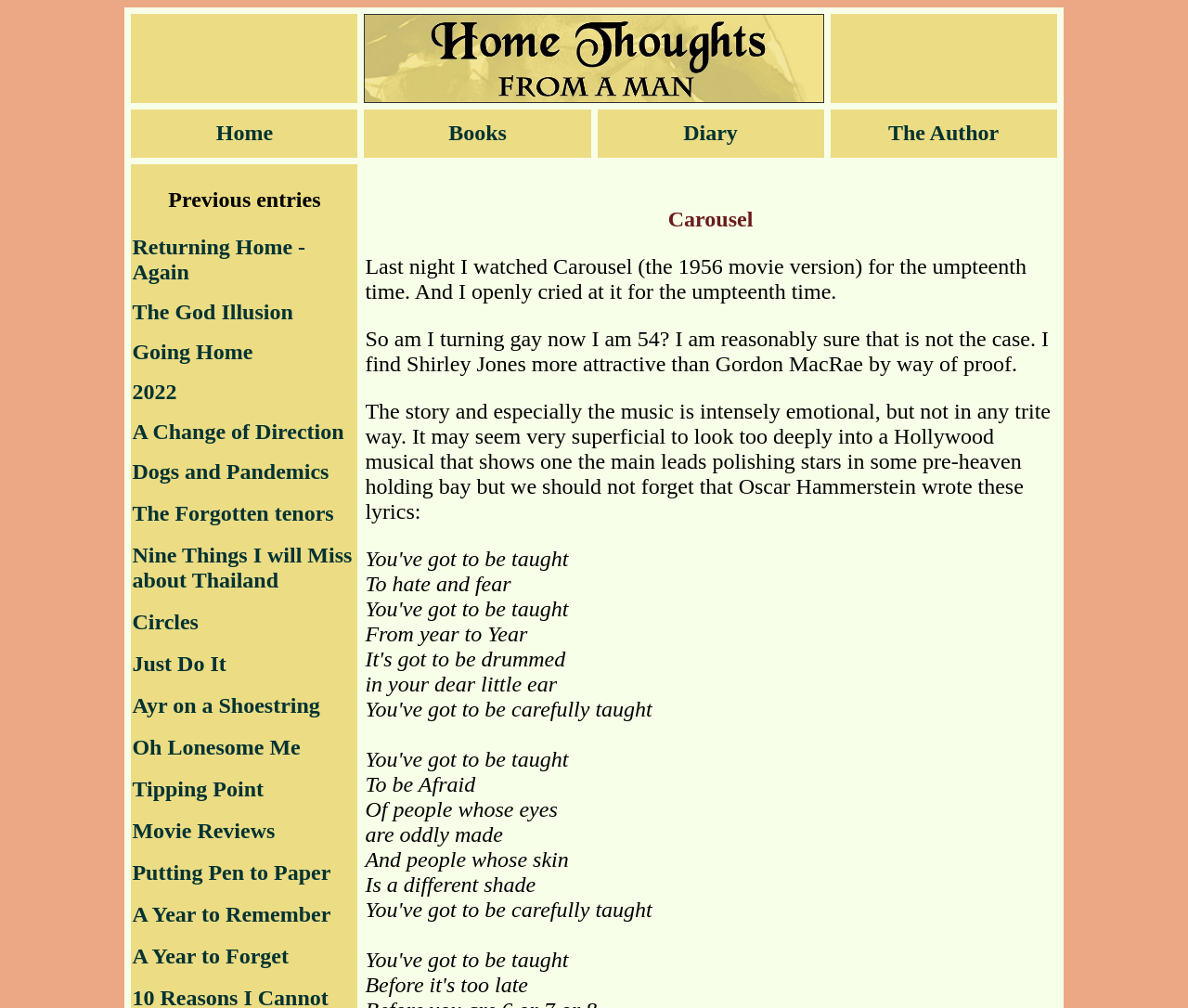Please identify the bounding box coordinates of the element that needs to be clicked to perform the following instruction: "Search in the forum".

None